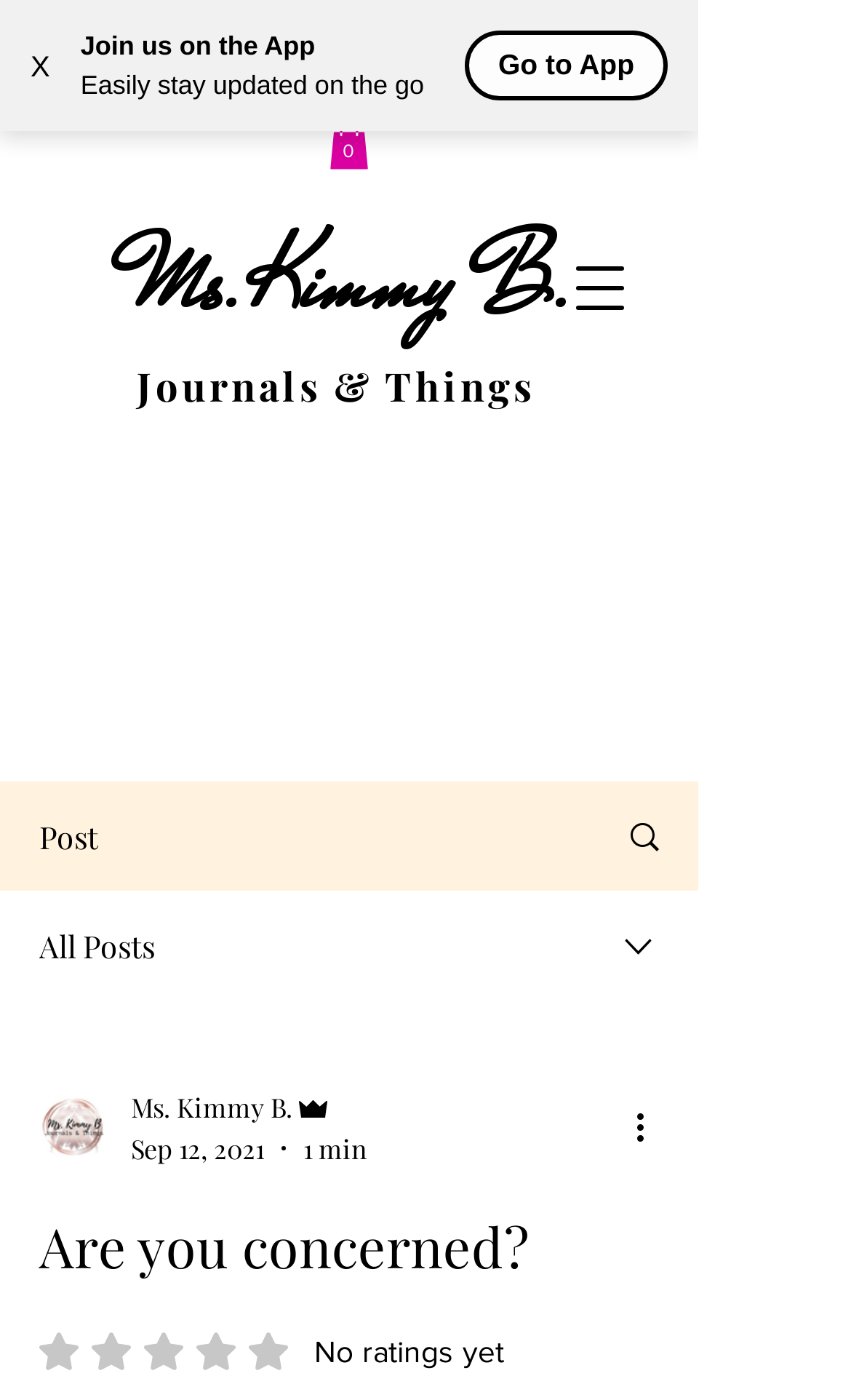Please identify the bounding box coordinates of the area that needs to be clicked to follow this instruction: "Close the notification".

[0.0, 0.013, 0.095, 0.08]